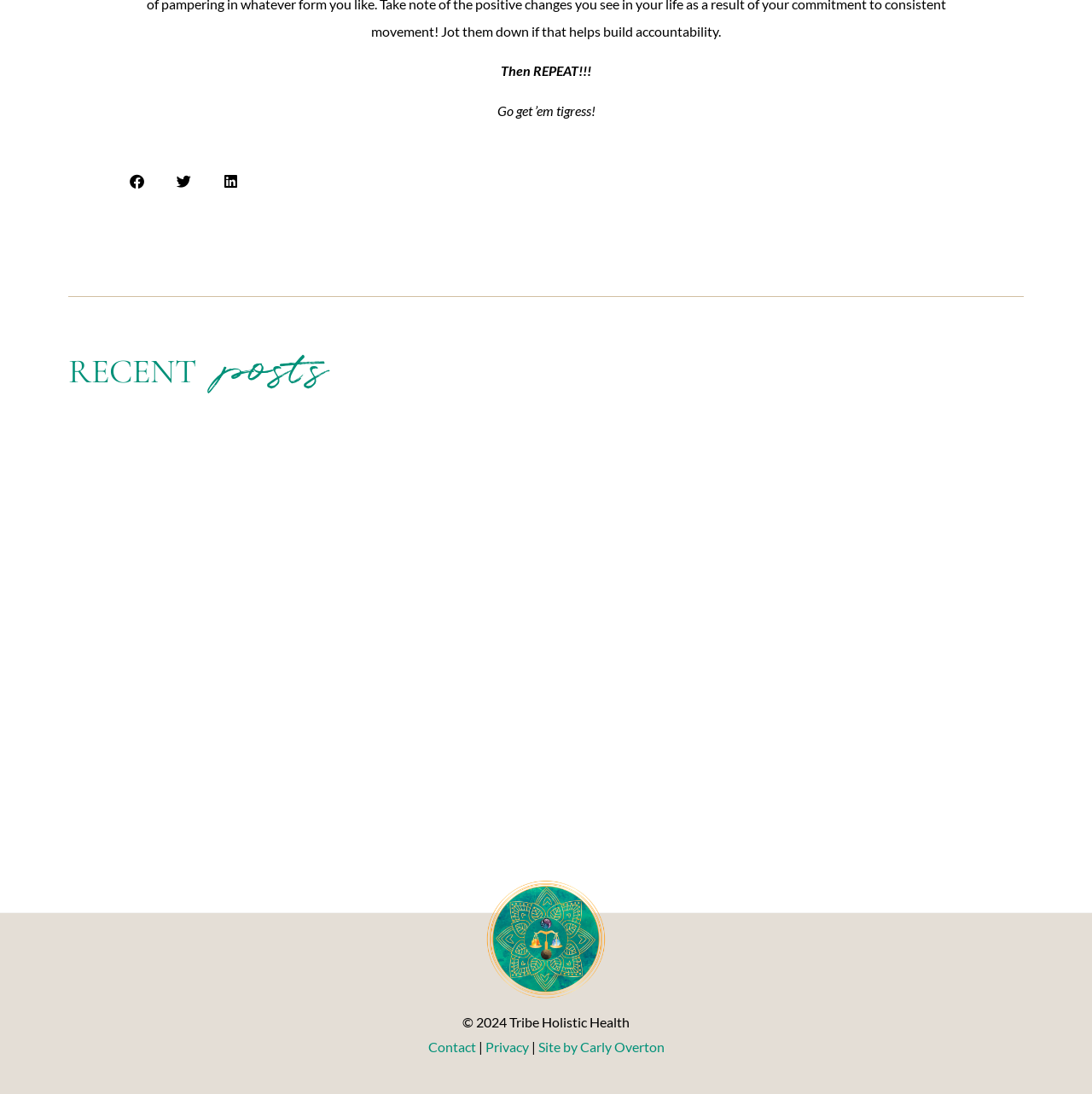Based on the image, please respond to the question with as much detail as possible:
What is the text of the first heading?

I looked at the headings on the webpage and found that the first heading is 'RECENT', which is followed by another heading 'posts'.